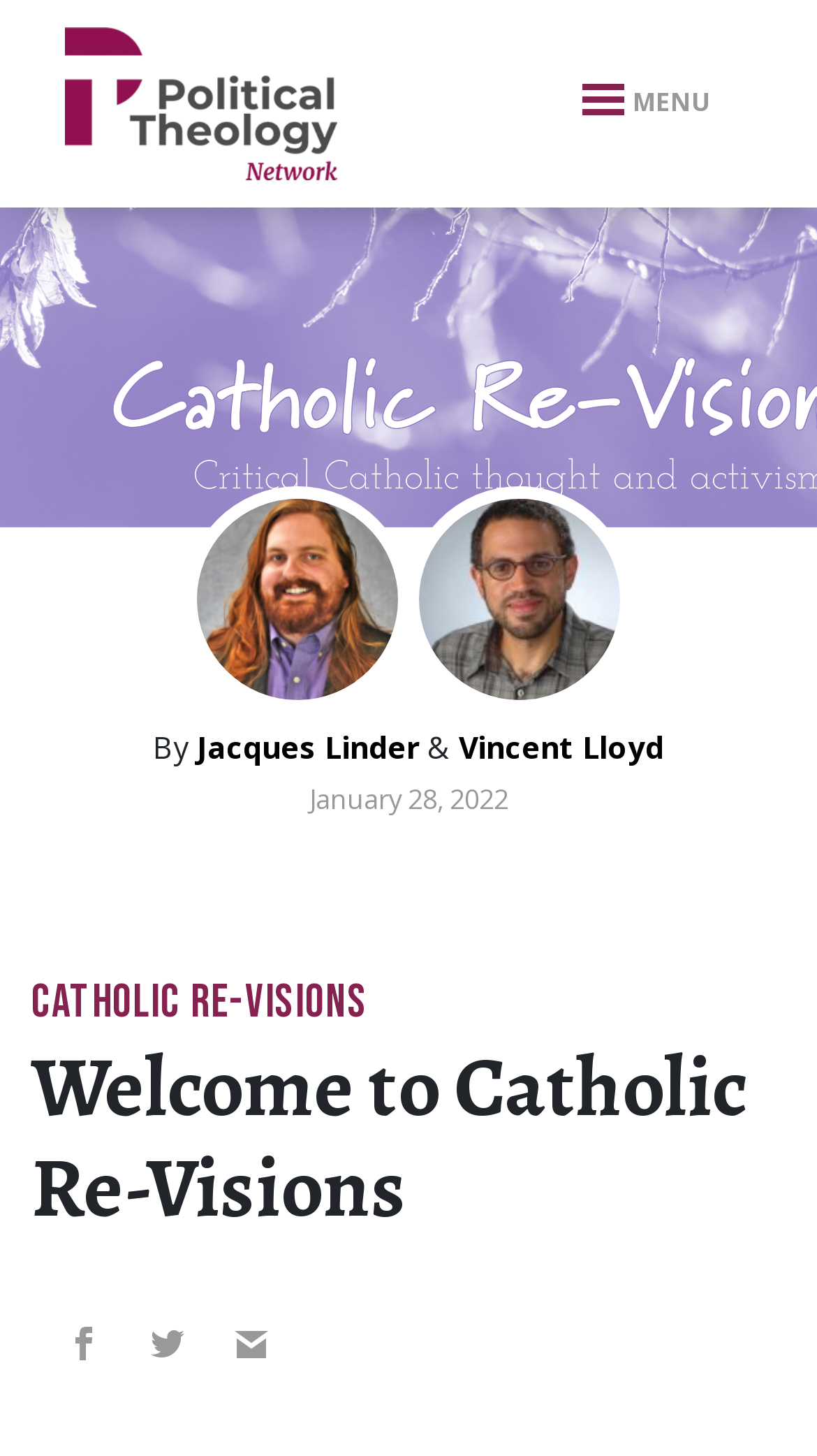Extract the bounding box coordinates for the HTML element that matches this description: "MENU". The coordinates should be four float numbers between 0 and 1, i.e., [left, top, right, bottom].

[0.662, 0.045, 0.921, 0.097]